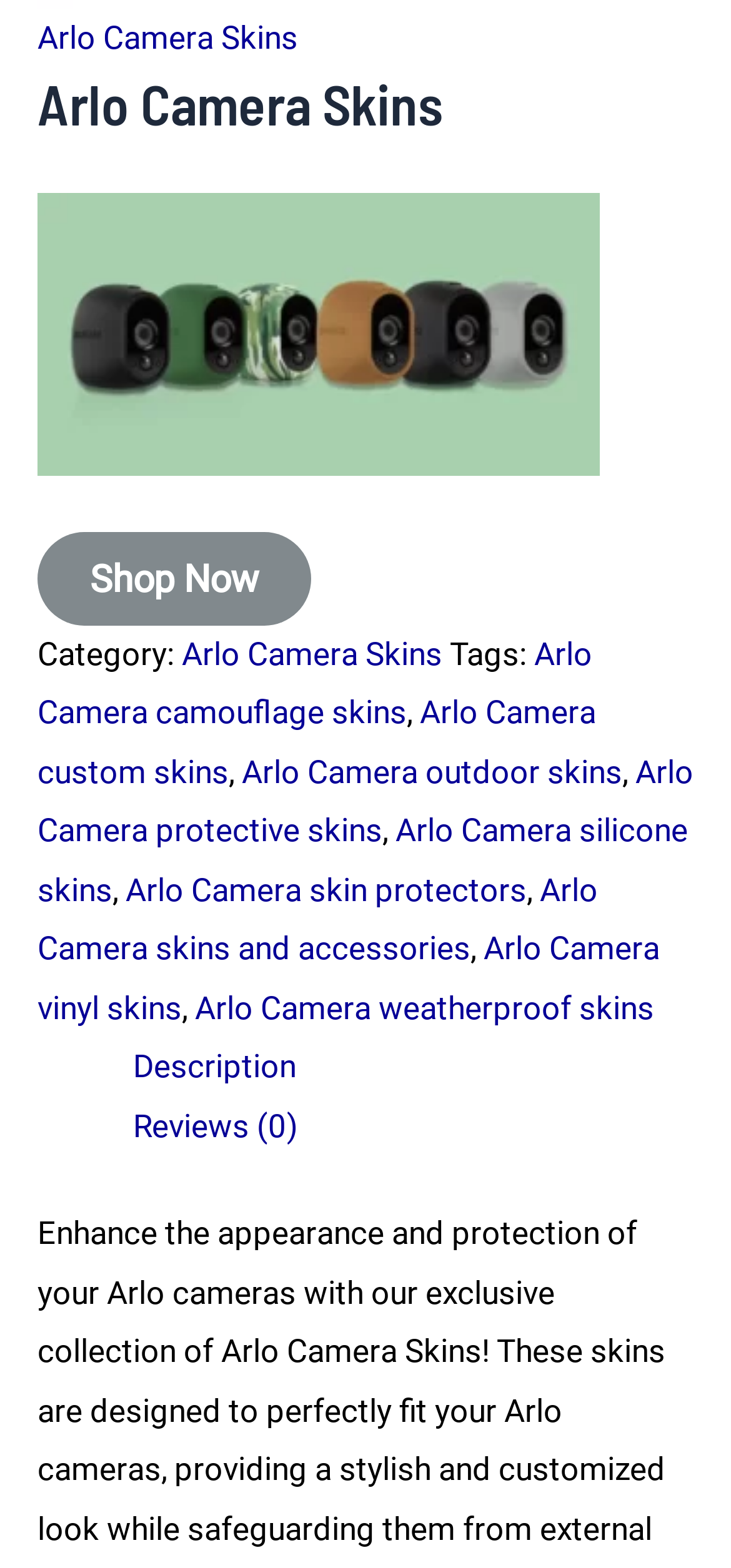What is one of the key features of the product?
Identify the answer in the screenshot and reply with a single word or phrase.

Customization